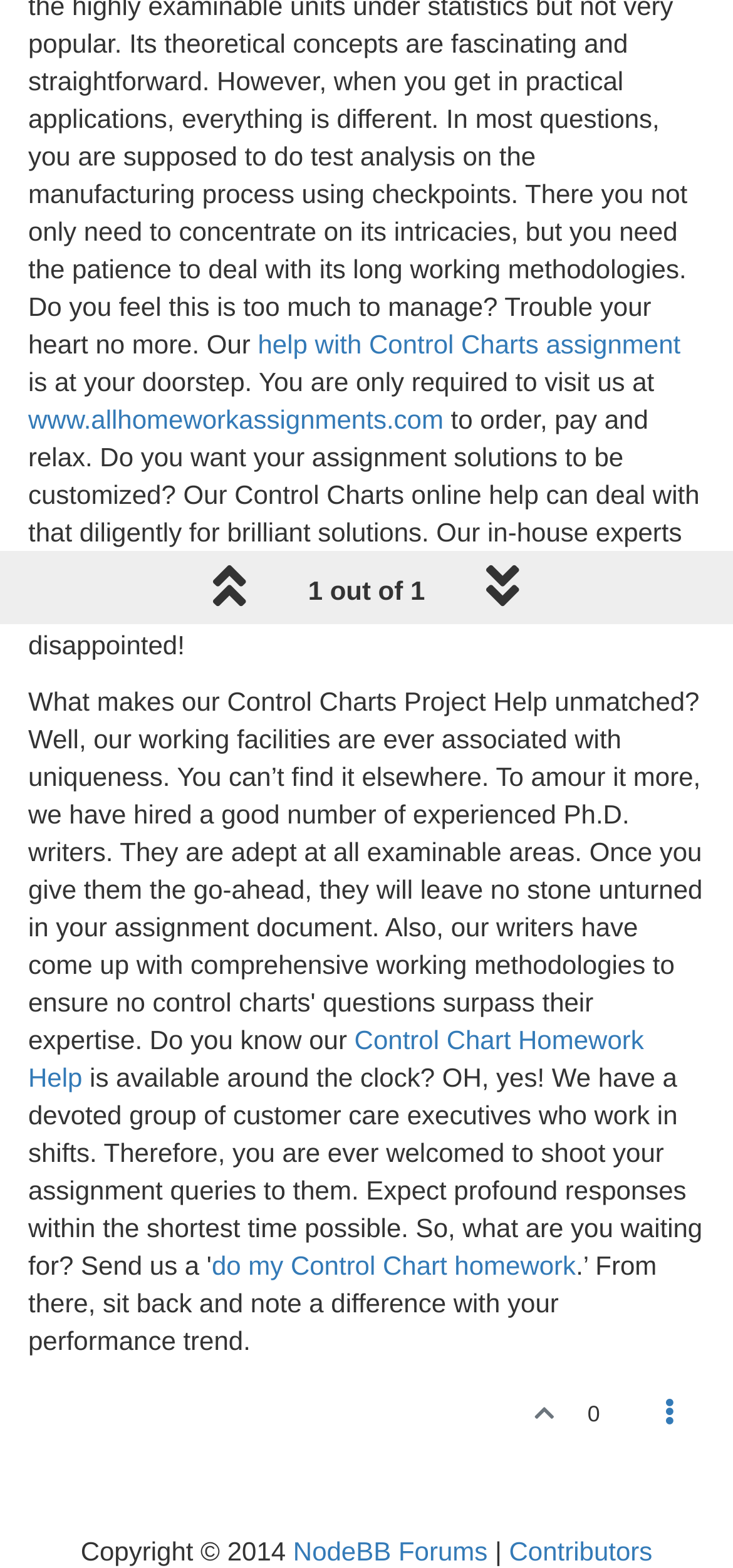Locate the UI element described as follows: "Waqas Iqbal (Editor)". Return the bounding box coordinates as four float numbers between 0 and 1 in the order [left, top, right, bottom].

None